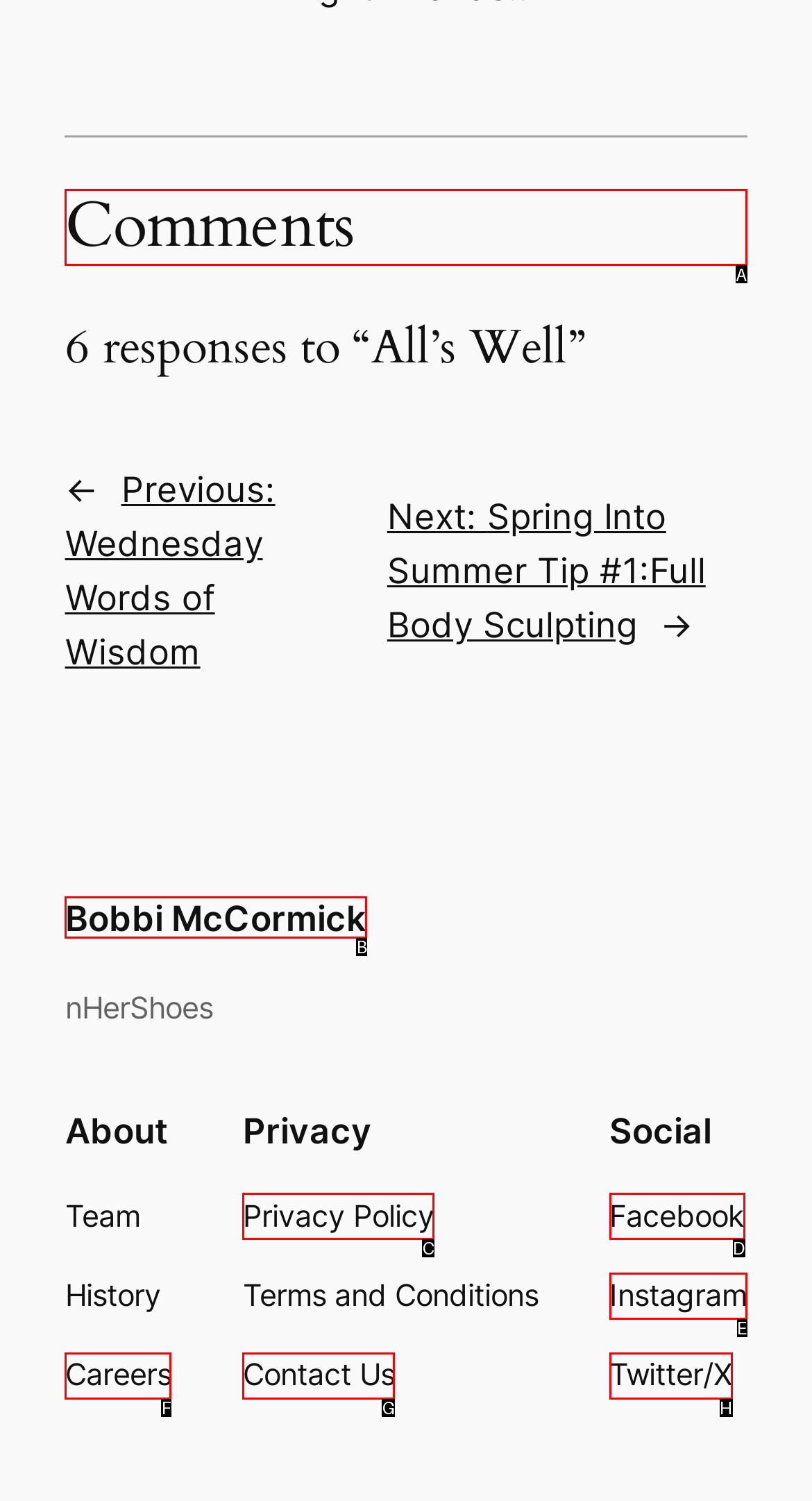Tell me the letter of the UI element I should click to accomplish the task: Read comments based on the choices provided in the screenshot.

A